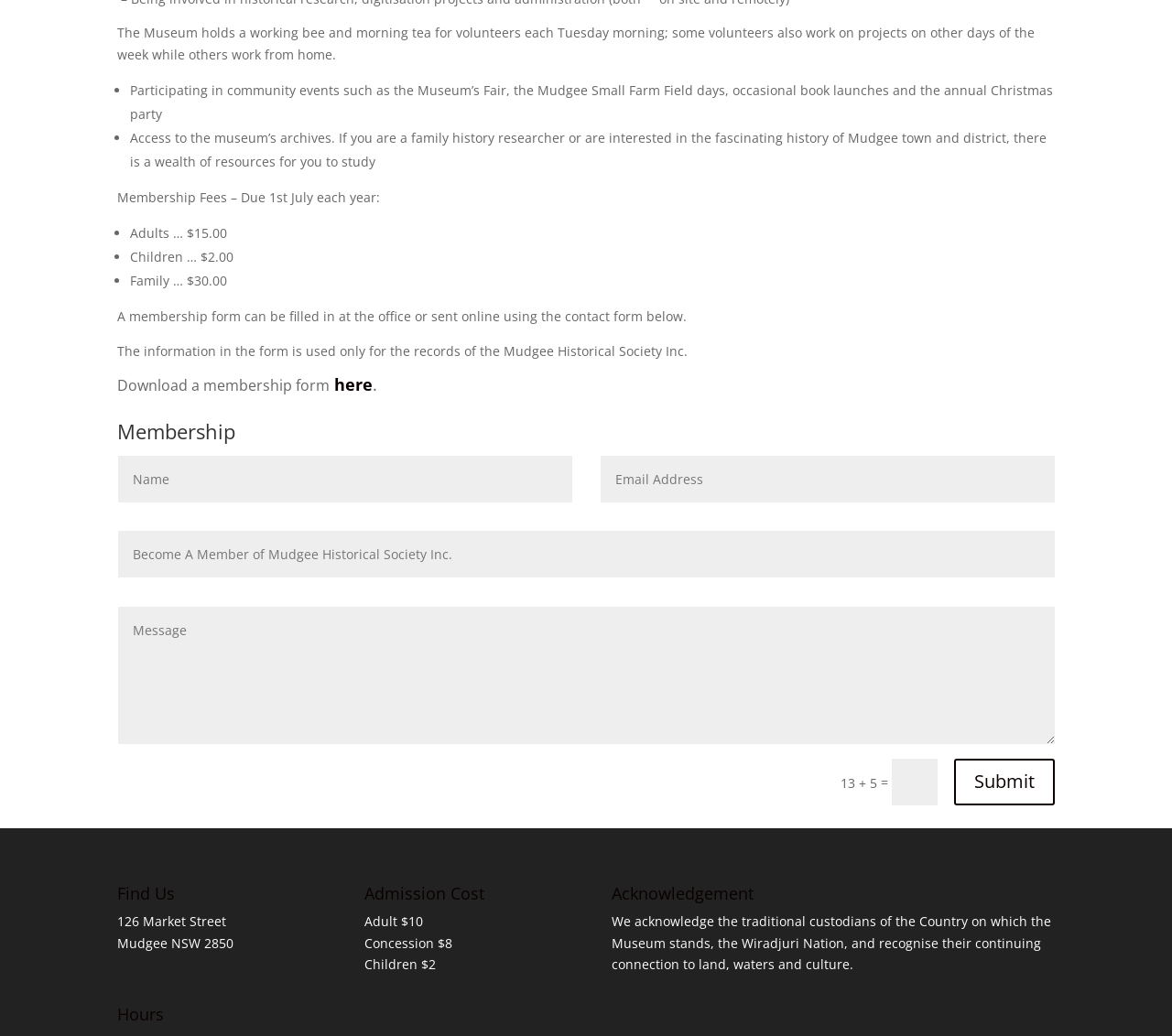Provide the bounding box coordinates of the UI element this sentence describes: "Submit".

[0.814, 0.732, 0.9, 0.777]